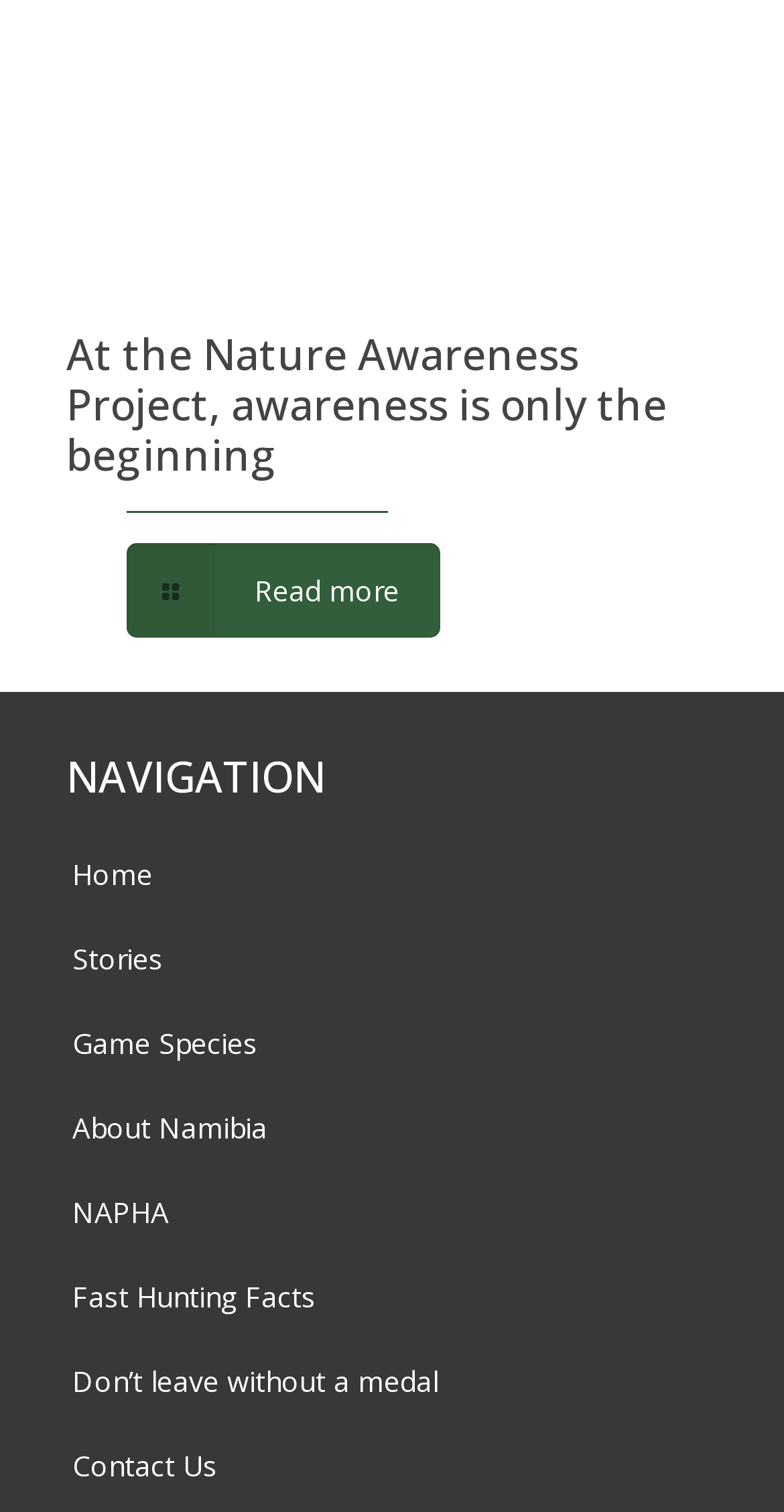Locate the bounding box coordinates of the area to click to fulfill this instruction: "Learn about Game Species". The bounding box should be presented as four float numbers between 0 and 1, in the order [left, top, right, bottom].

[0.085, 0.663, 0.915, 0.719]